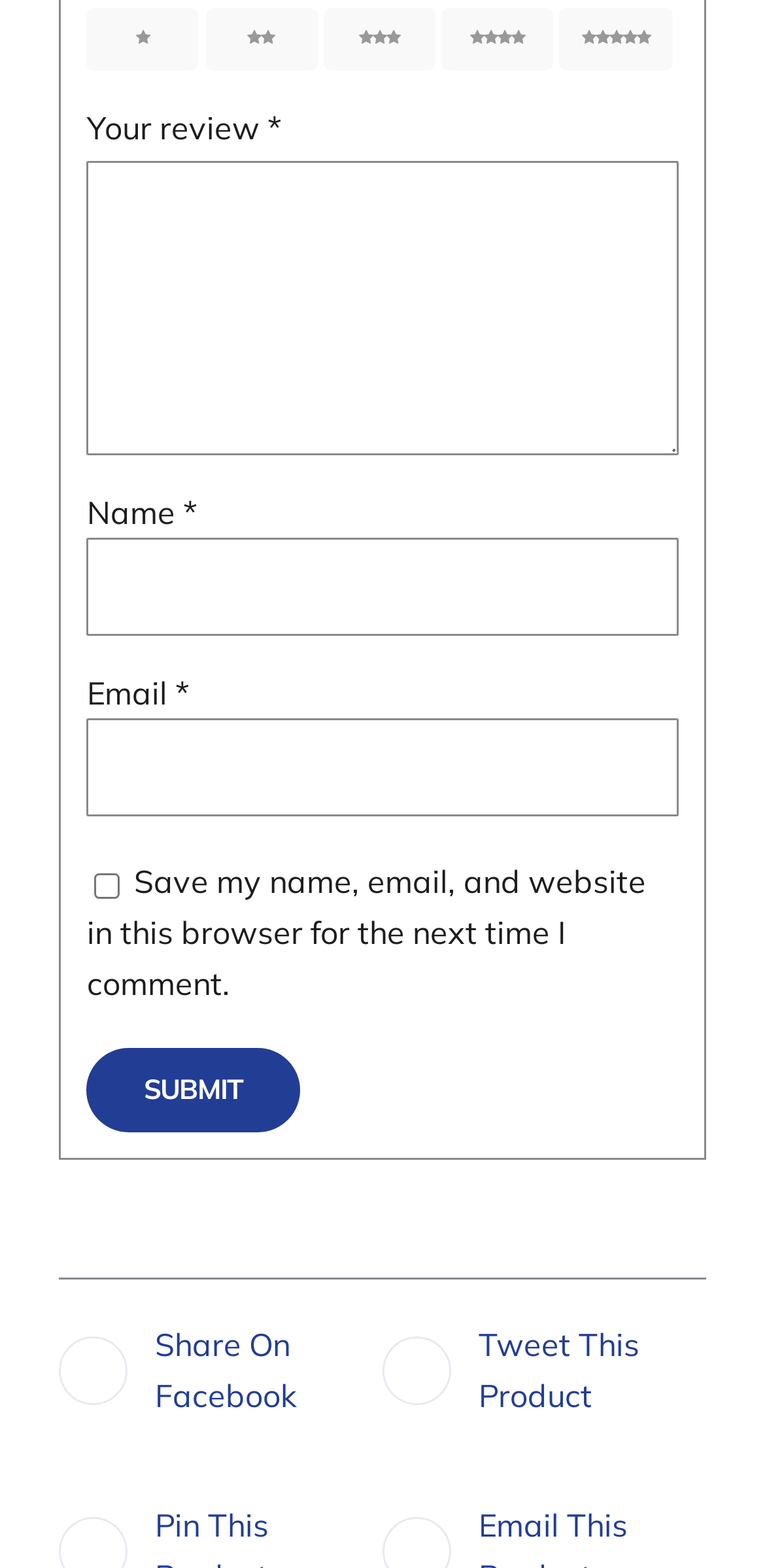Determine the bounding box coordinates of the area to click in order to meet this instruction: "View product details".

None